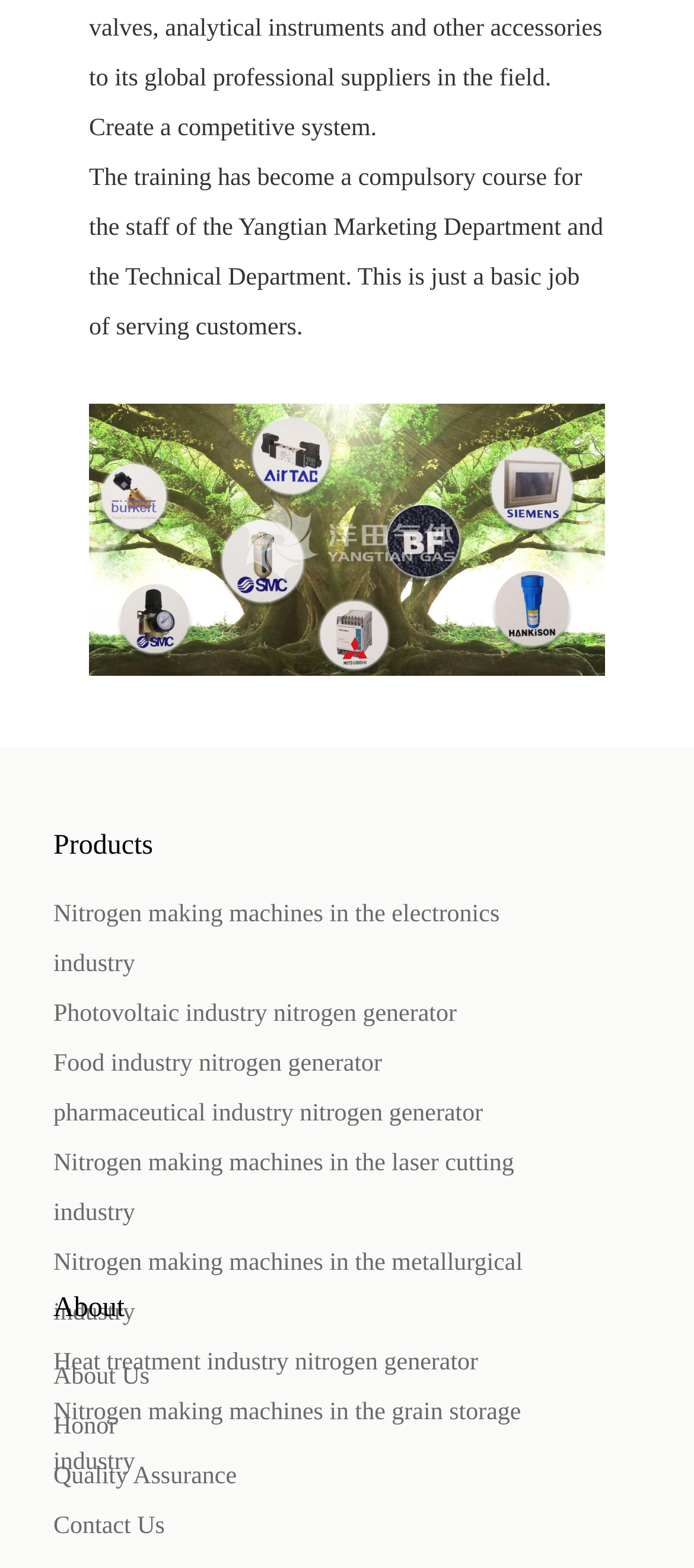How many links are there under the 'About' heading?
Kindly give a detailed and elaborate answer to the question.

I counted the number of links under the 'About' heading, which are 4 in total, including 'About Us', 'Honor', 'Quality Assurance', and 'Contact Us'.